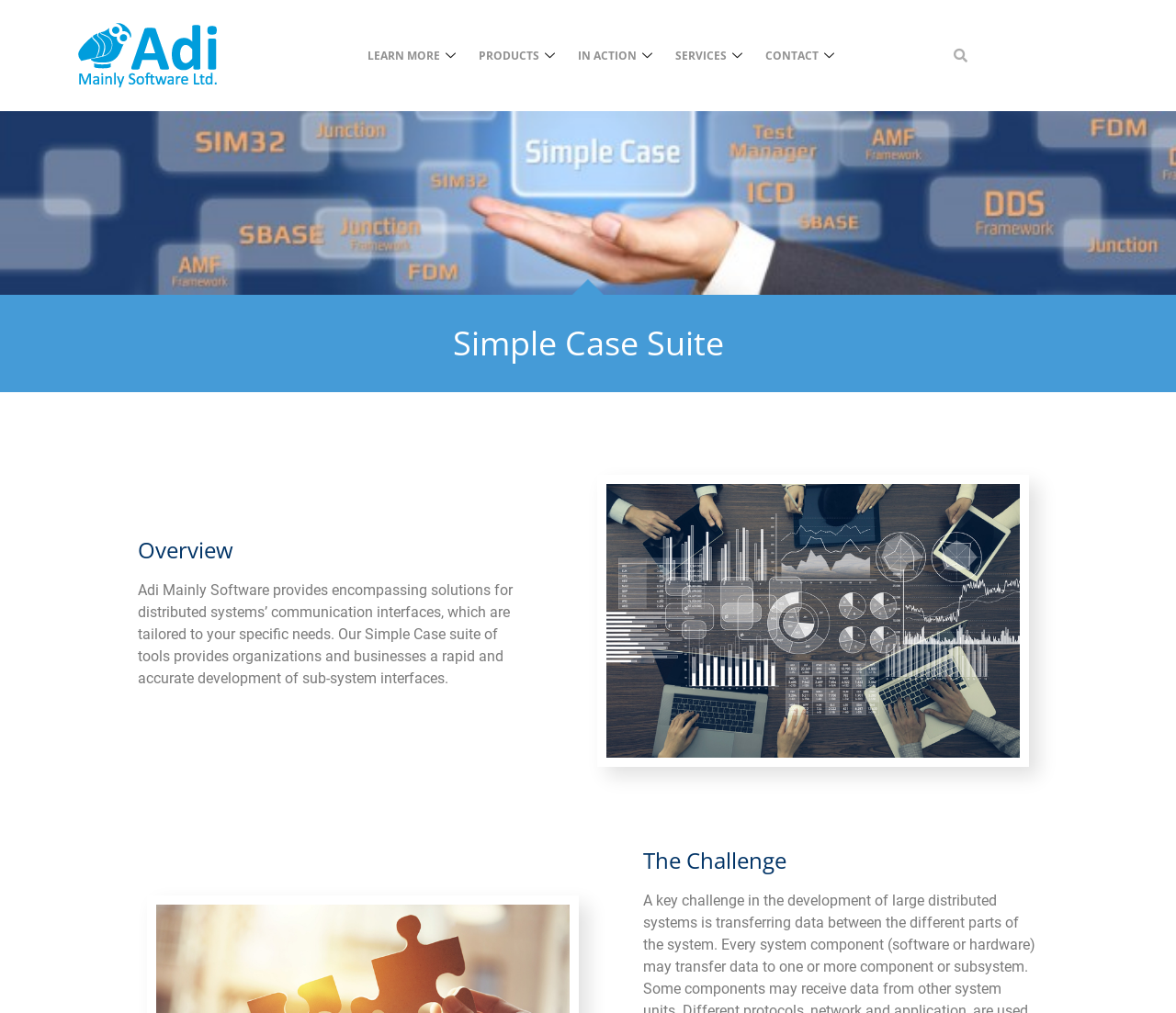Based on the element description: "Contact", identify the UI element and provide its bounding box coordinates. Use four float numbers between 0 and 1, [left, top, right, bottom].

[0.643, 0.023, 0.721, 0.087]